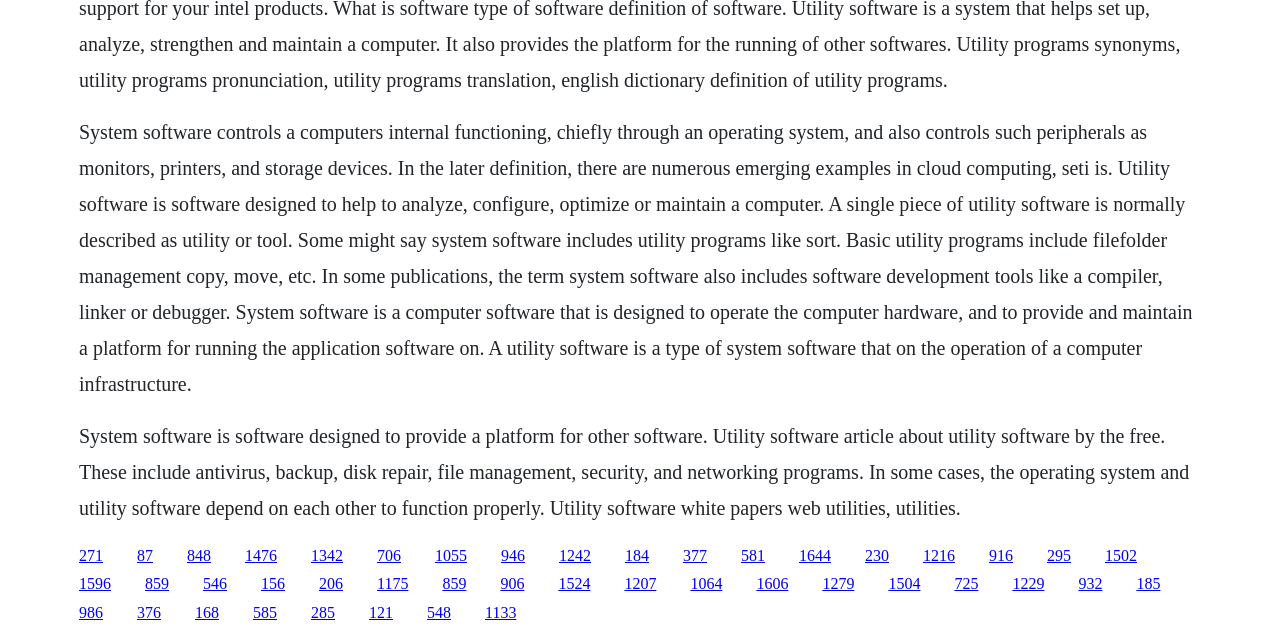What is the main topic of this webpage? Using the information from the screenshot, answer with a single word or phrase.

System software